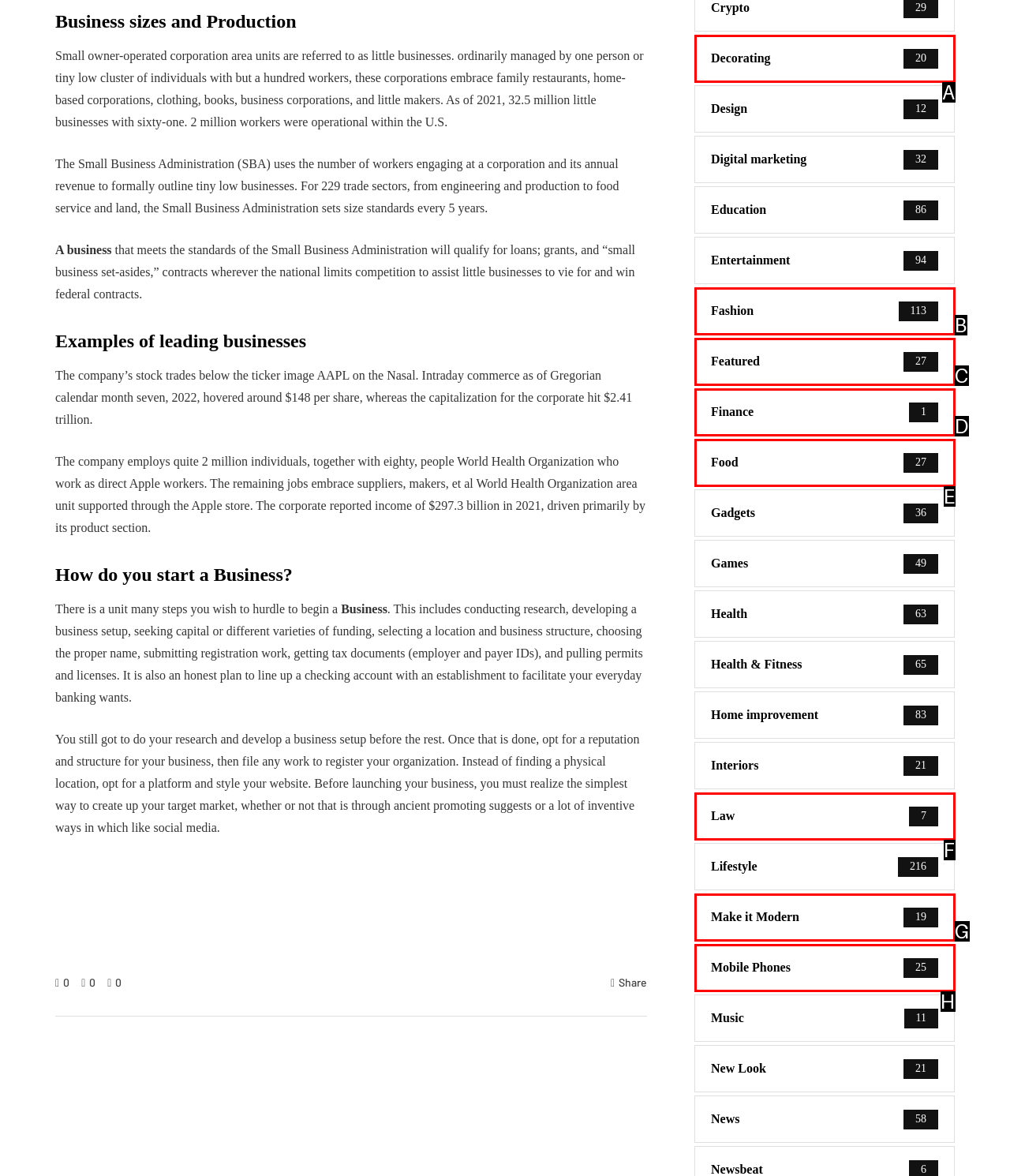Tell me which one HTML element best matches the description: « First
Answer with the option's letter from the given choices directly.

None